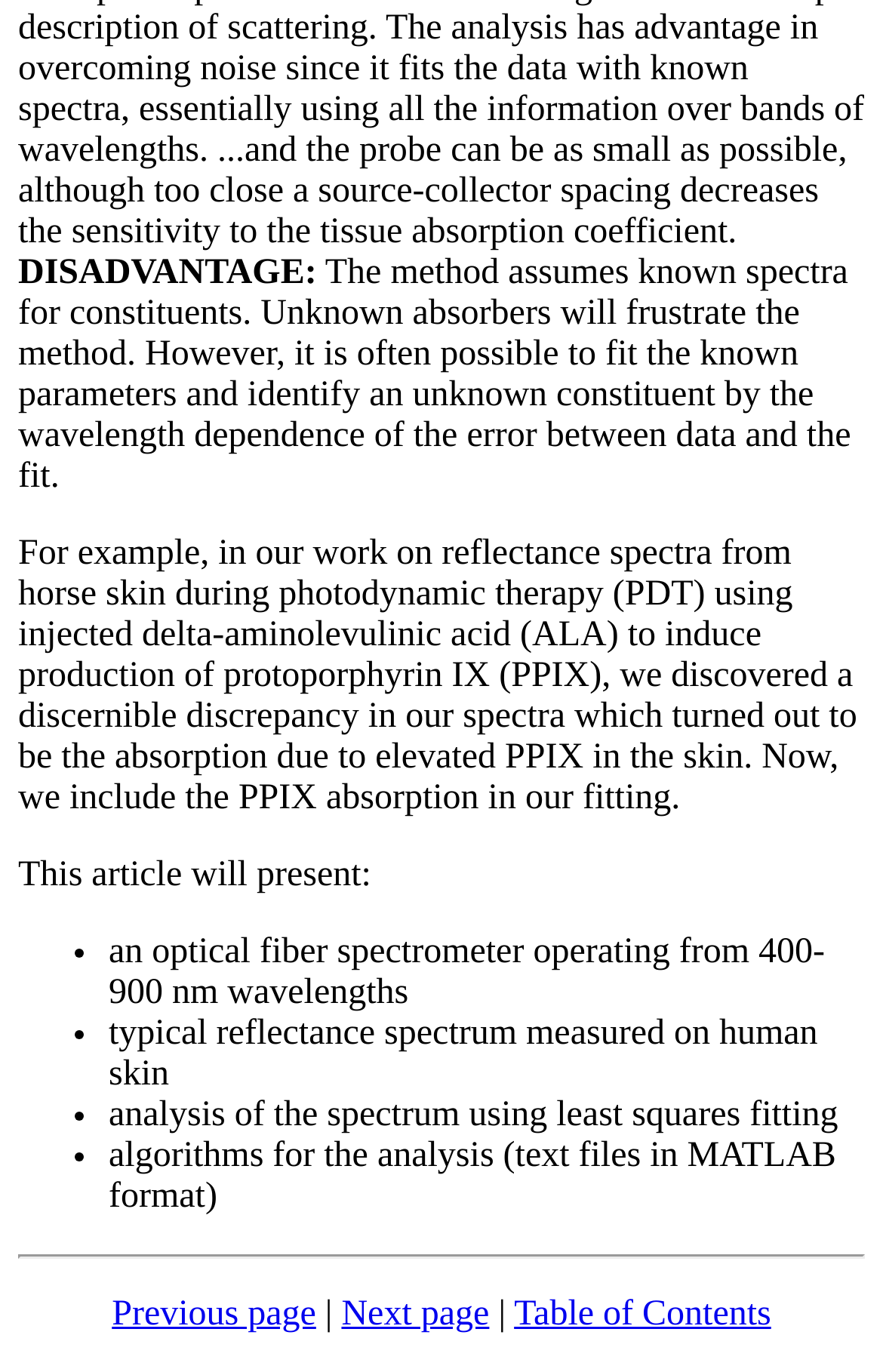What are the navigation options at the bottom of the page?
With the help of the image, please provide a detailed response to the question.

The navigation options at the bottom of the page include links to the previous page, next page, and table of contents, which are separated by a horizontal separator.